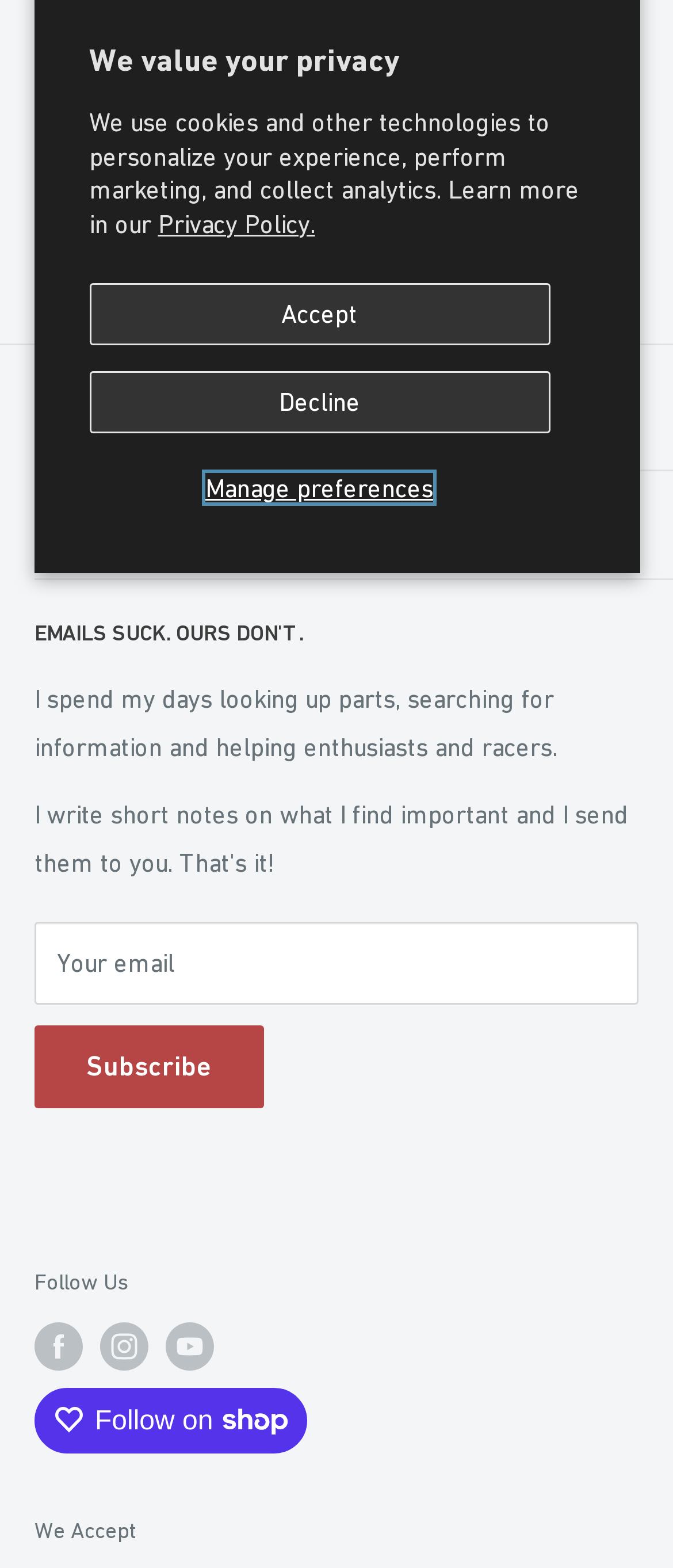Predict the bounding box of the UI element that fits this description: "201-442-0580".

[0.051, 0.464, 0.287, 0.482]